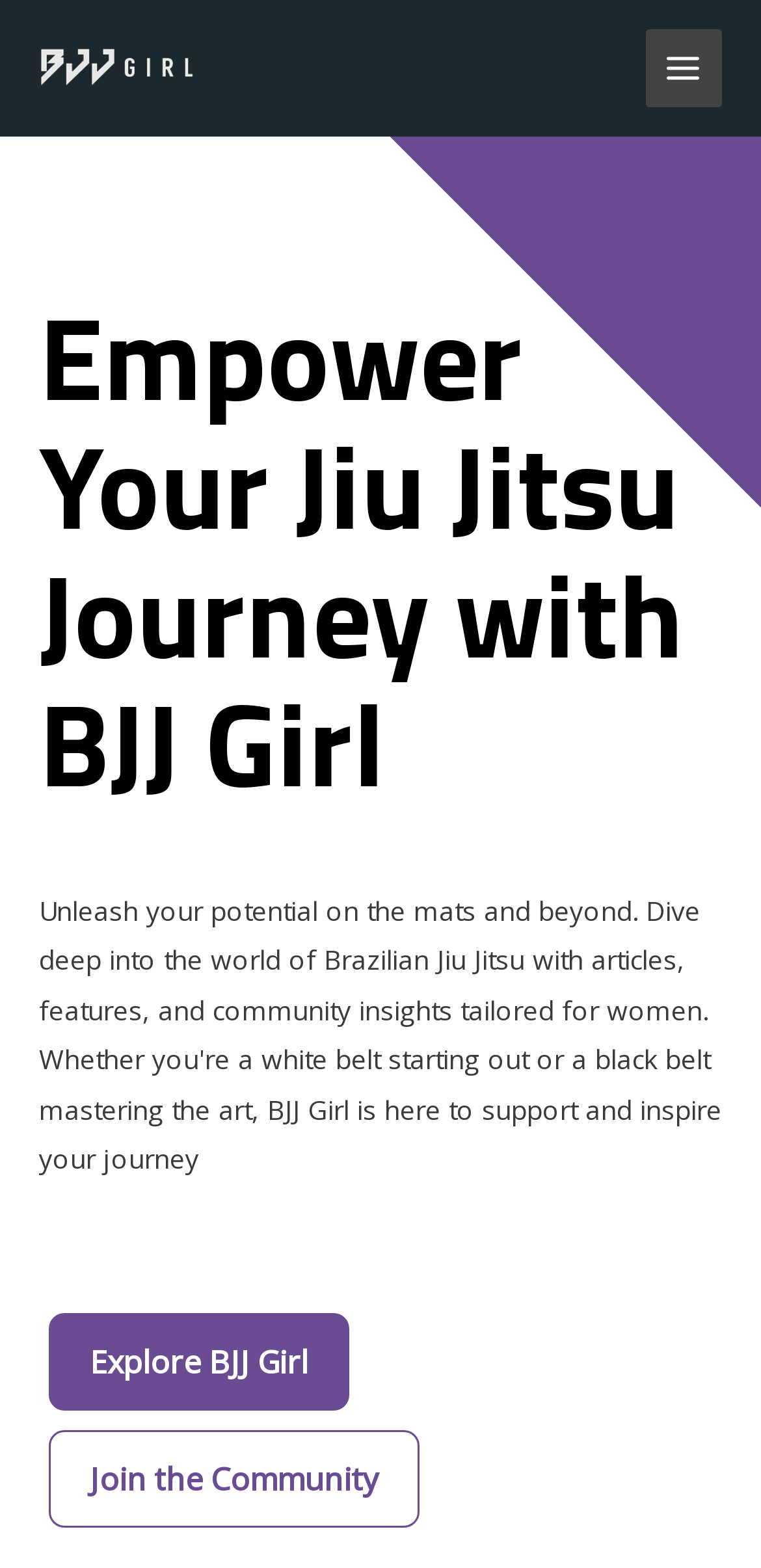Determine the main heading text of the webpage.

Empower Your Jiu Jitsu Journey with BJJ Girl